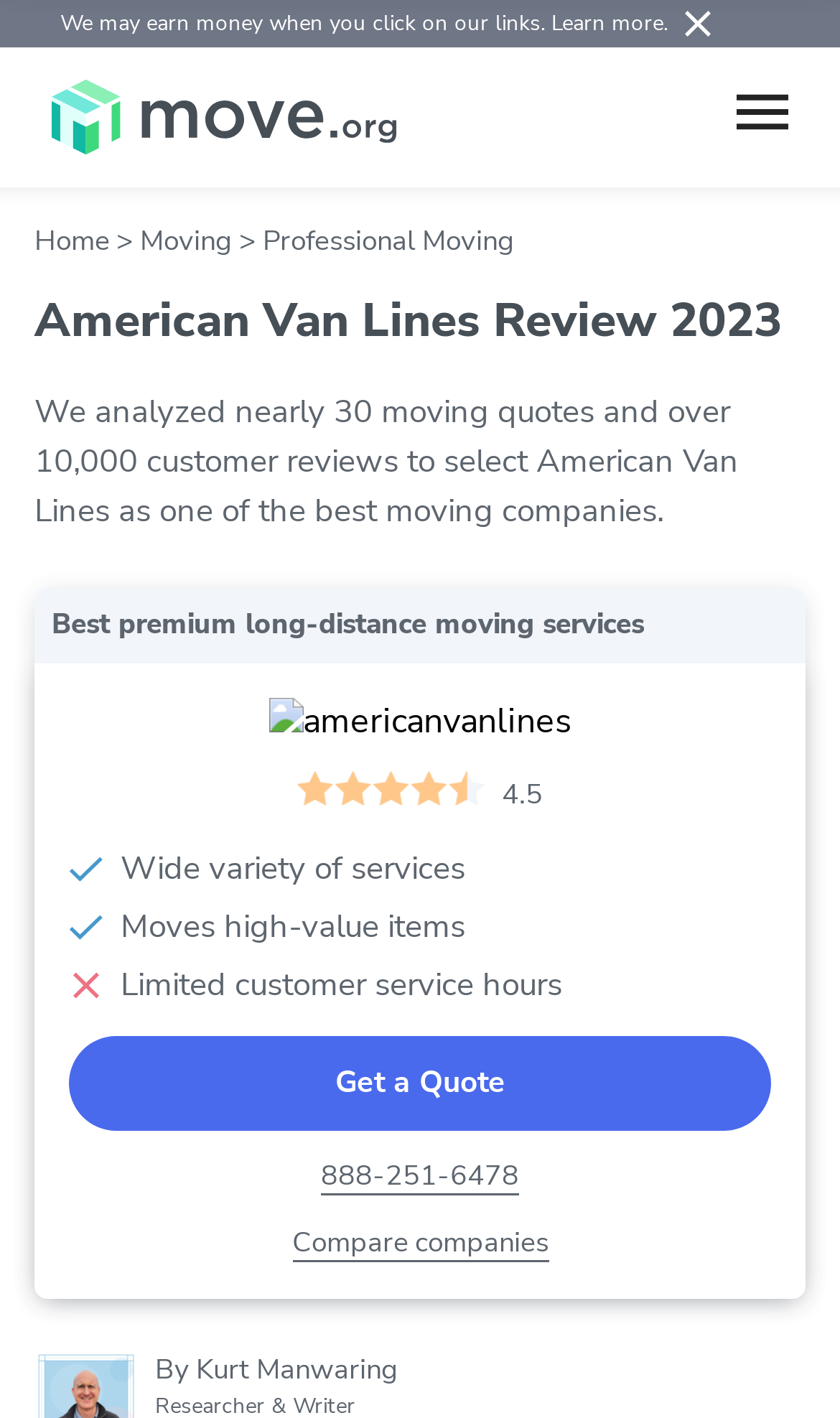Given the description "Compare companies", determine the bounding box of the corresponding UI element.

[0.347, 0.863, 0.653, 0.89]